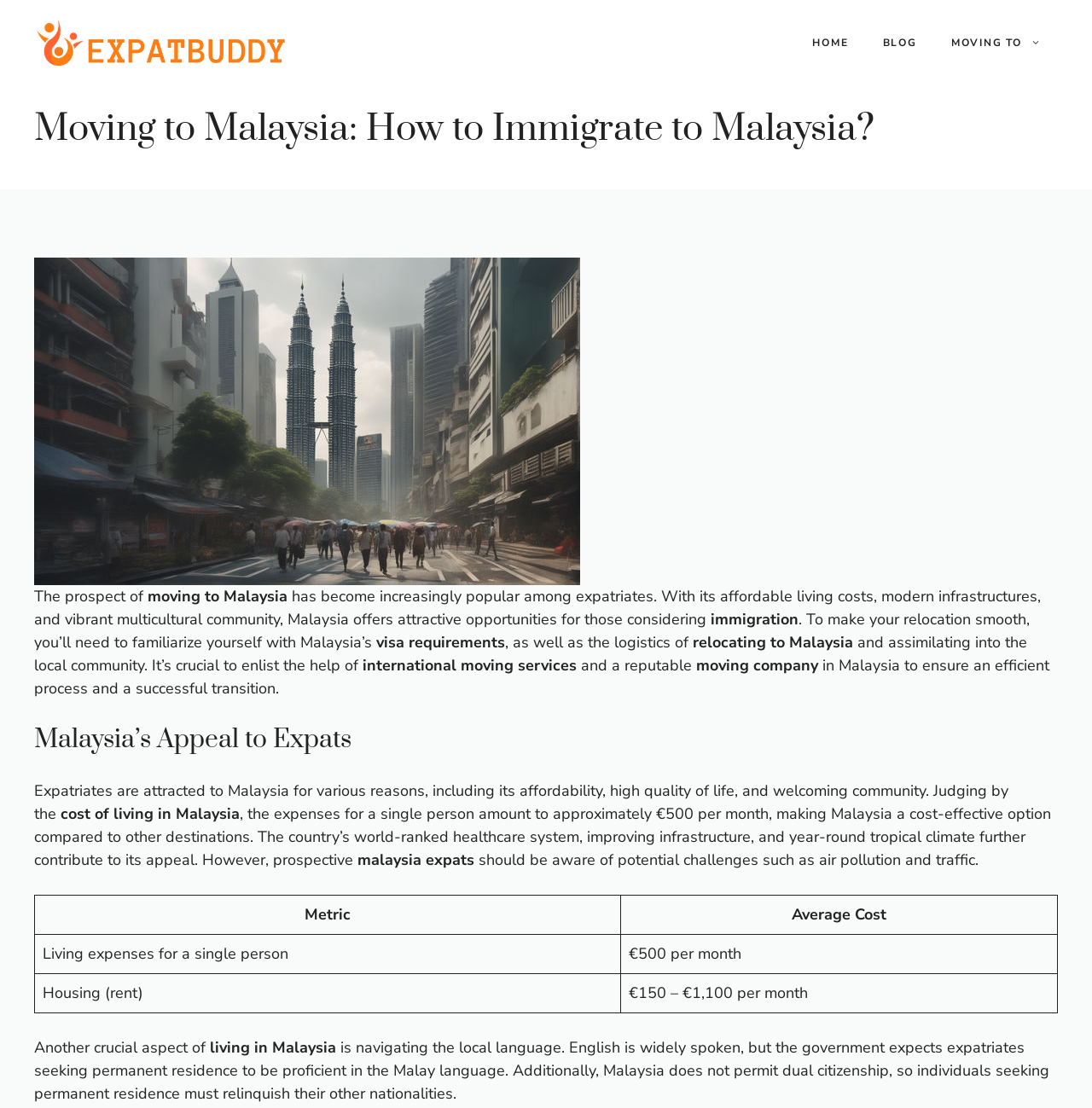Based on the element description Moving To, identify the bounding box coordinates for the UI element. The coordinates should be in the format (top-left x, top-left y, bottom-right x, bottom-right y) and within the 0 to 1 range.

[0.855, 0.015, 0.969, 0.062]